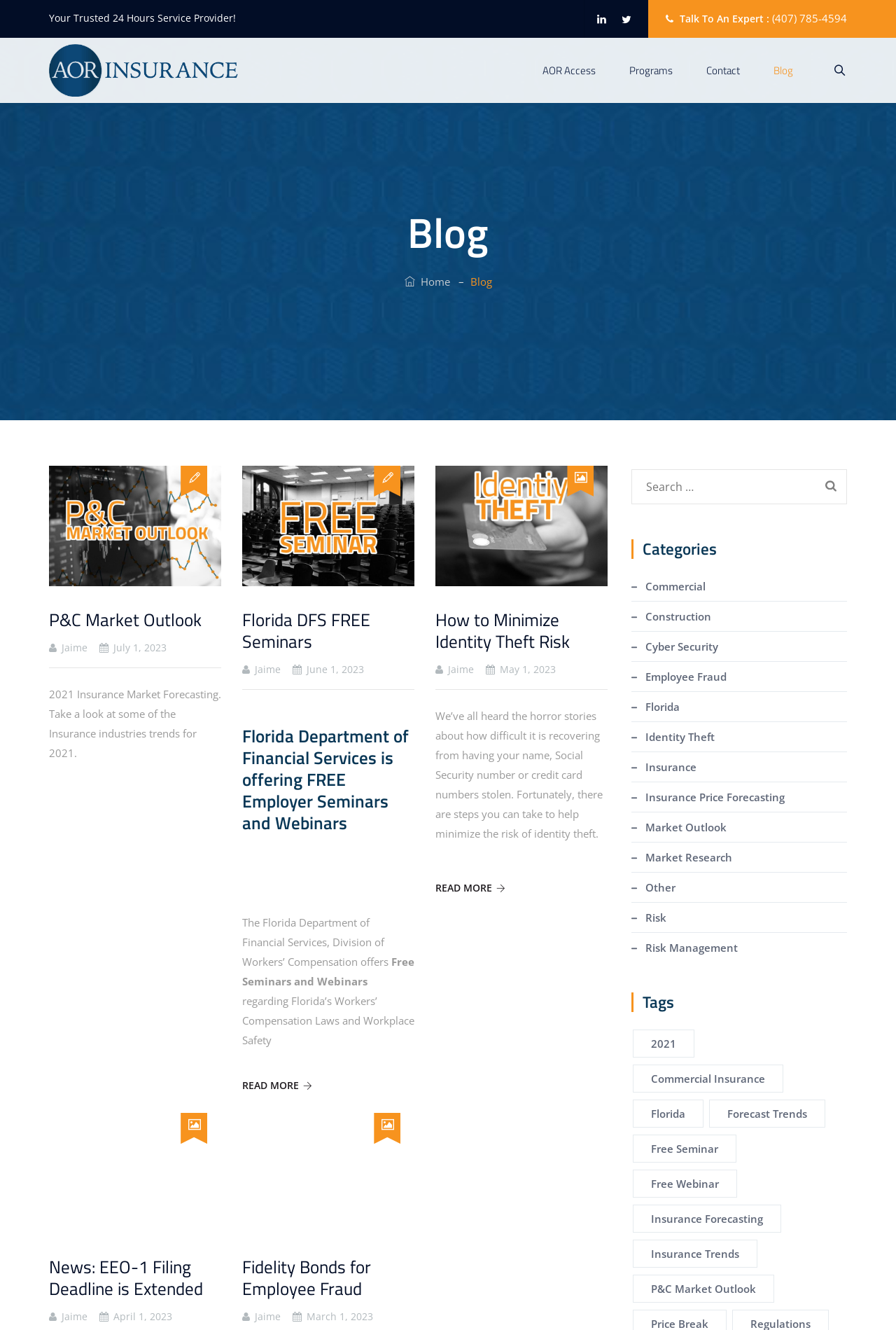Offer an extensive depiction of the webpage and its key elements.

The webpage is a blog page for AOR Insurance, featuring a collection of articles and news updates related to the insurance industry, particularly in Florida. At the top of the page, there is a header section with a logo, navigation menu, and a search bar. The logo is accompanied by a tagline "Your Trusted 24 Hours Service Provider!" and a call-to-action to talk to an expert with a phone number.

Below the header, there are three columns of articles, each with a heading, image, and a brief summary. The articles are arranged in a reverse chronological order, with the most recent ones appearing first. The headings of the articles include "P&C Market Outlook", "Florida DFS FREE Seminars", "How to Minimize Identity Theft Risk", and more. Each article has a link to read more, and some of them have images related to the topic.

On the right side of the page, there is a sidebar with a search bar, a list of categories, and a section for recent posts. The categories include Commercial, Construction, Cyber Security, Employee Fraud, Florida, Identity Theft, Insurance, and Insurance Price Forecasting. The recent posts section lists the titles of the articles with links to read more.

Throughout the page, there are various icons and graphics, including social media icons, a clock icon for the time of posting, and a "READ MORE" button with an arrow icon. The overall layout is organized, with clear headings and concise summaries, making it easy to navigate and find relevant information.